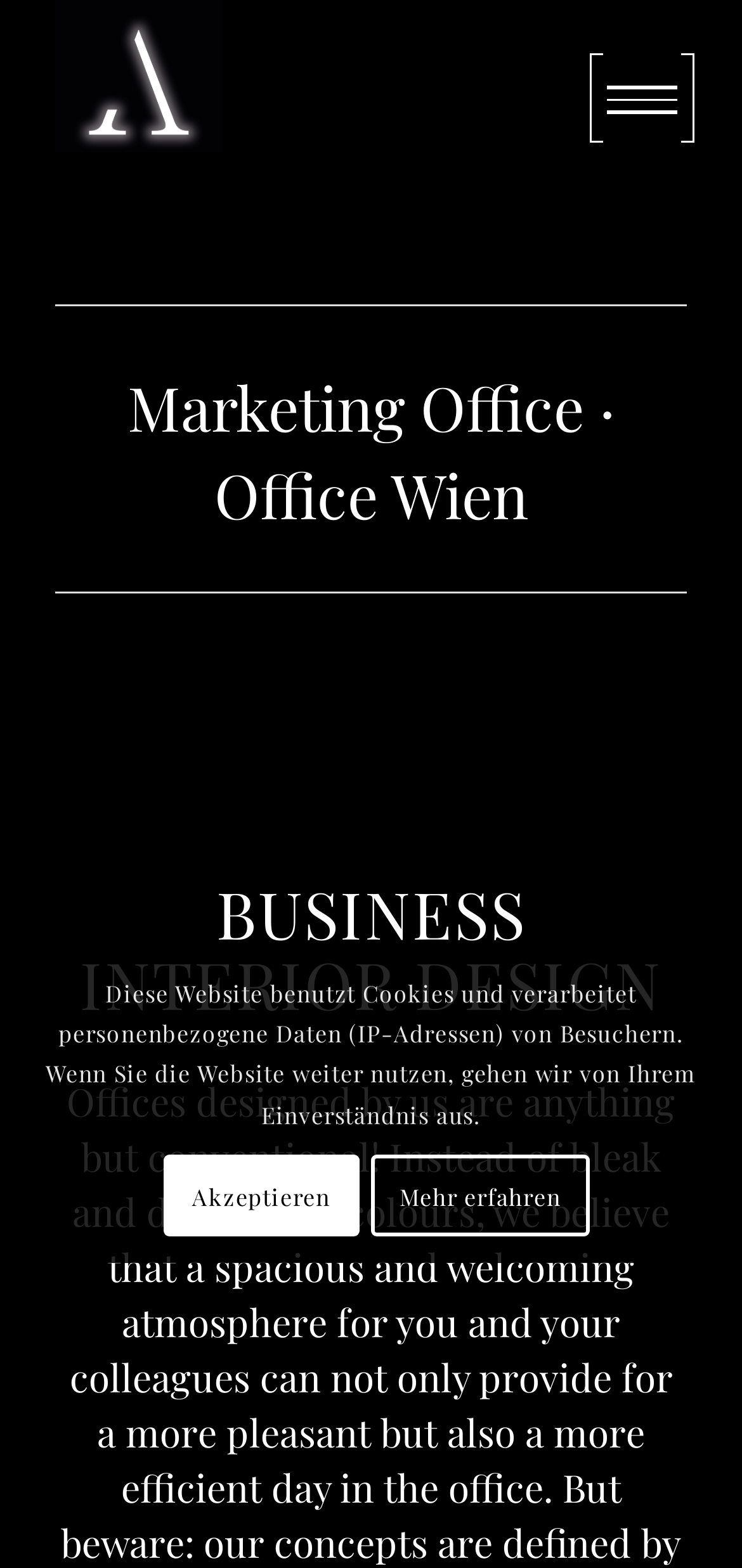Provide a short, one-word or phrase answer to the question below:
What is the purpose of the website?

Business Interior Design